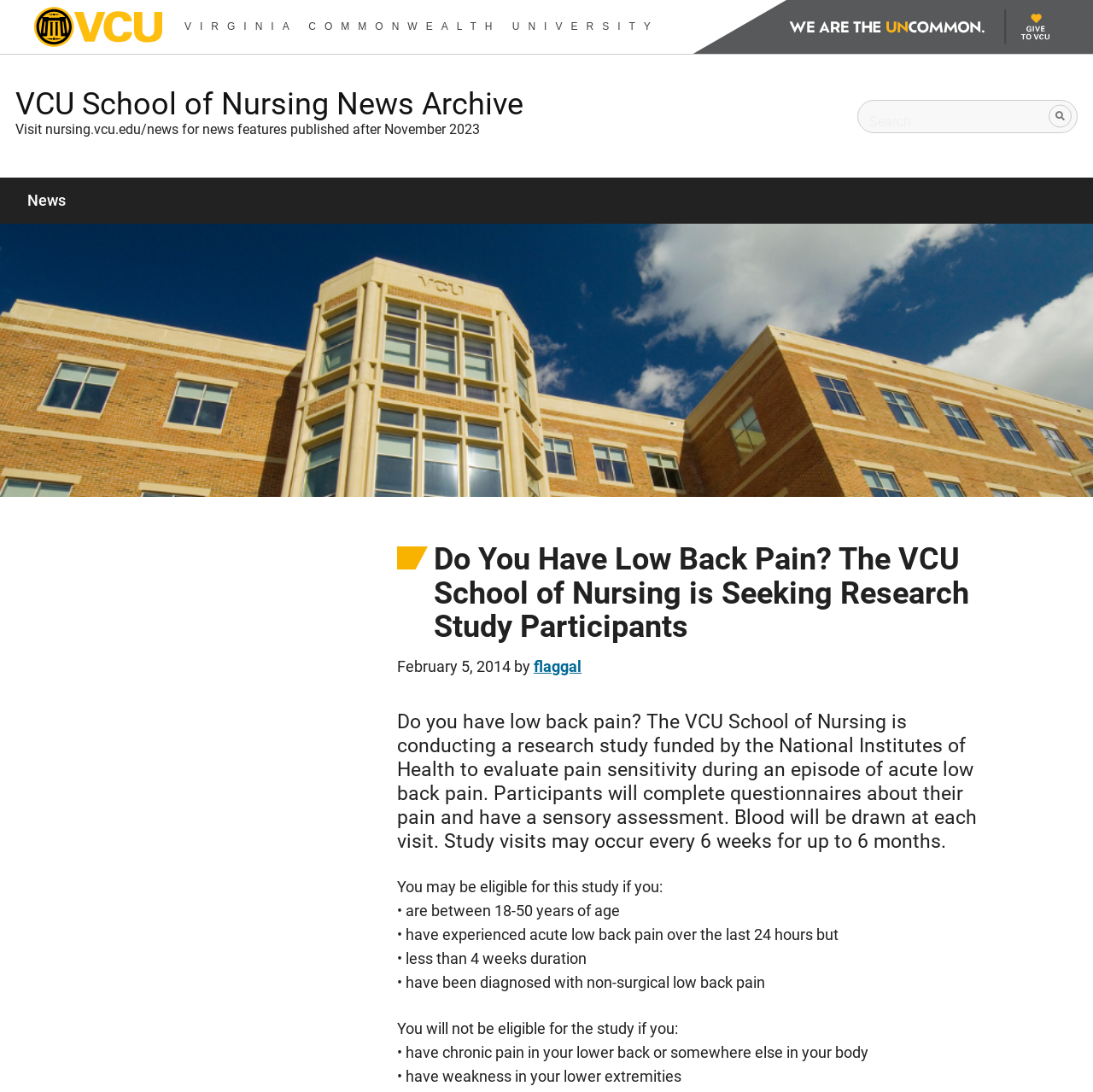Provide a brief response to the question below using a single word or phrase: 
Who is funding the research study?

National Institutes of Health